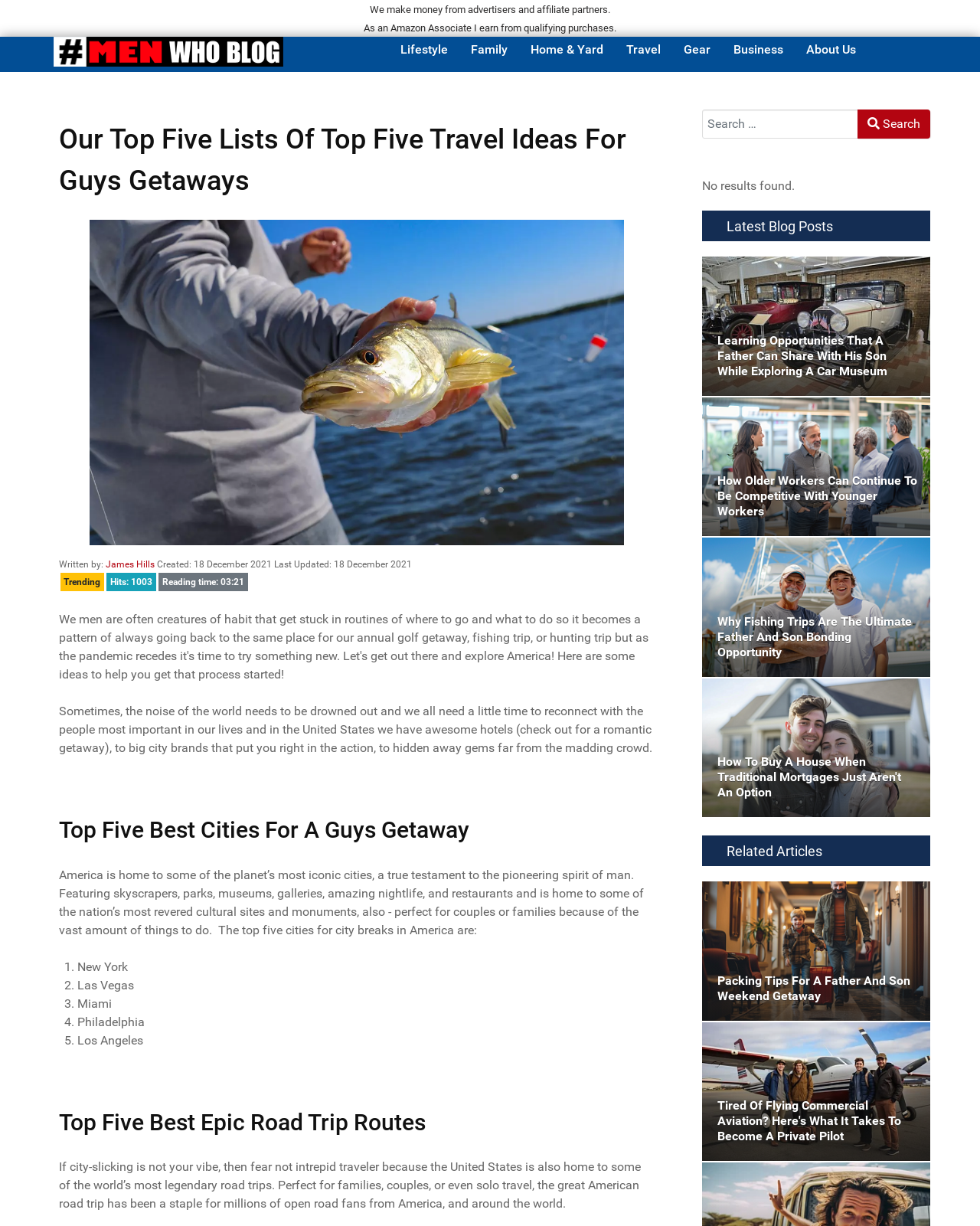What is the reading time of the article?
Identify the answer in the screenshot and reply with a single word or phrase.

03:21